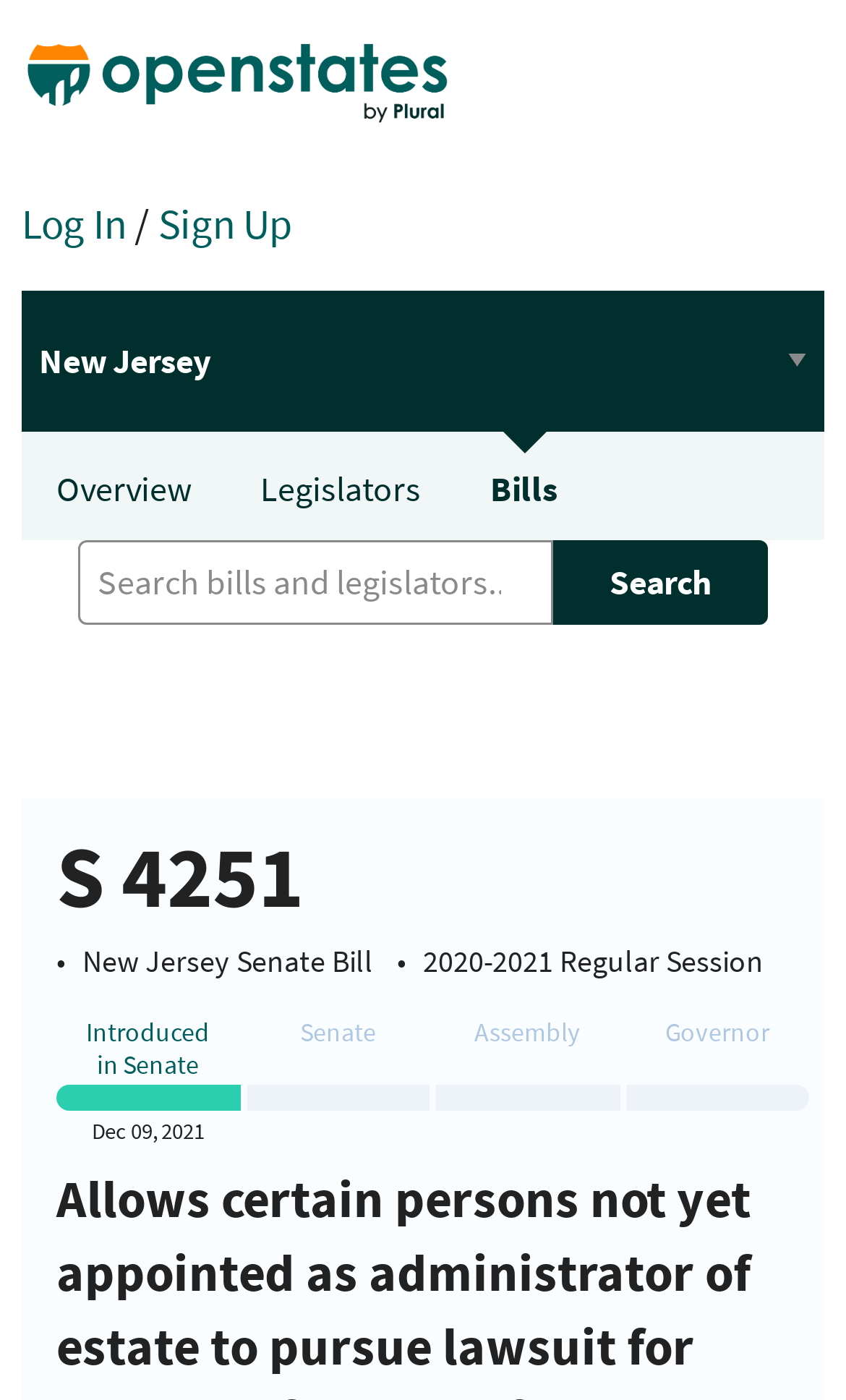Highlight the bounding box coordinates of the element you need to click to perform the following instruction: "Search for bills and legislators."

[0.092, 0.386, 0.654, 0.446]